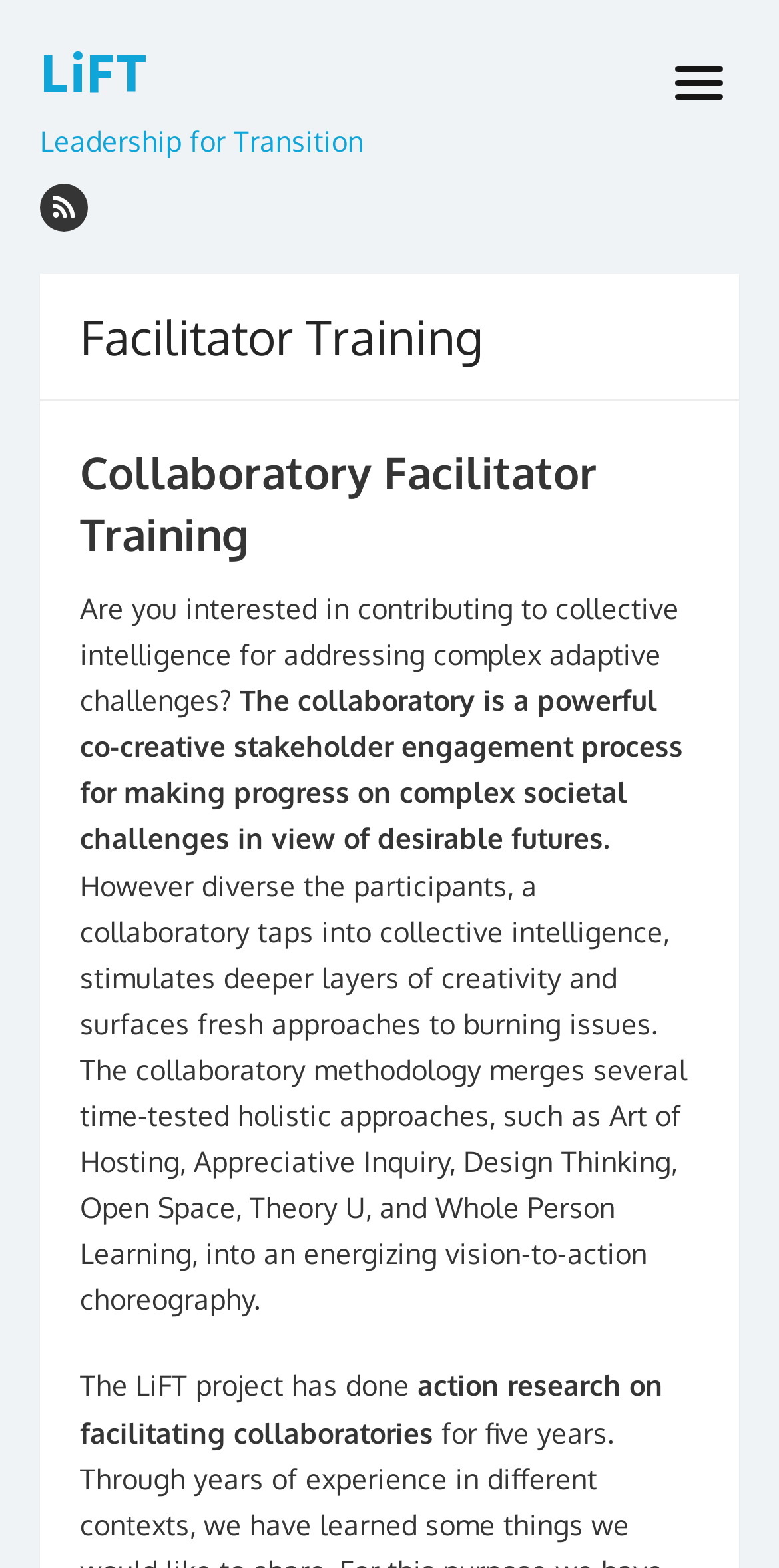What is the purpose of a collaboratory?
Look at the screenshot and give a one-word or phrase answer.

Addressing complex societal challenges